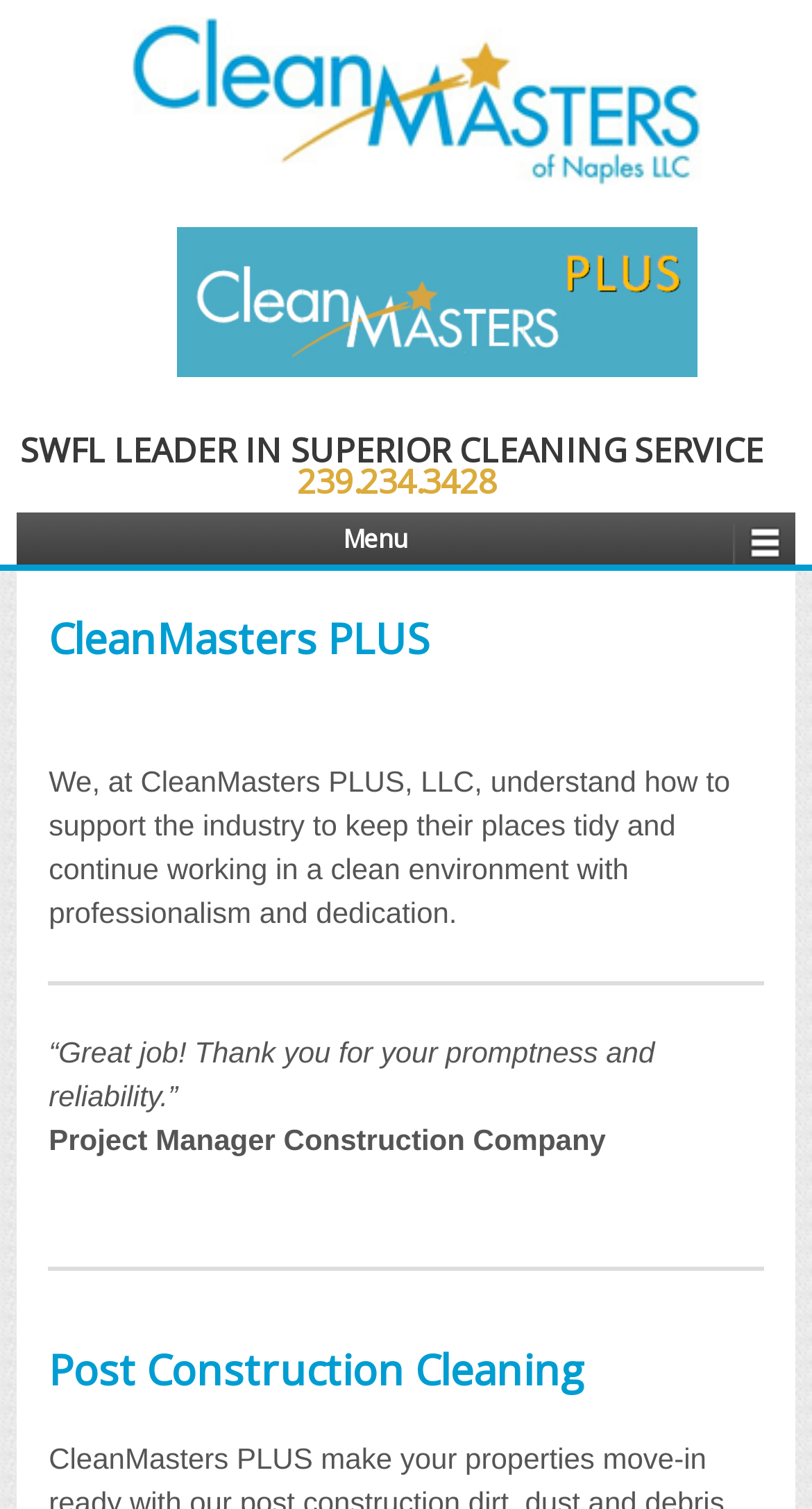Find the bounding box coordinates for the HTML element specified by: "#comp-lphq4vbp_r_comp-lnhwn6u9 svg [data-color="1"] {fill: #FFFFFF;}".

None